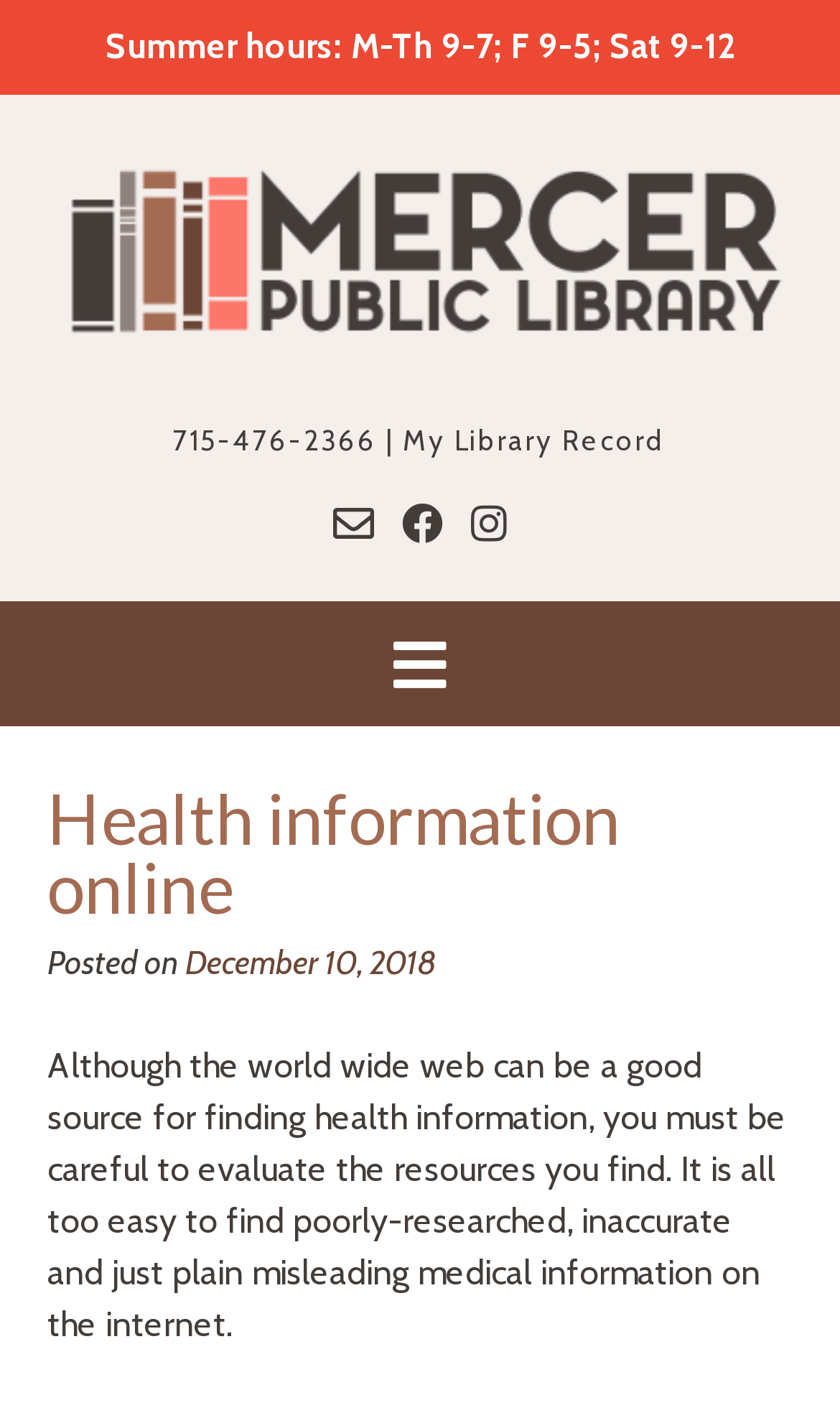Use a single word or phrase to answer the question: 
What are the summer hours of the library?

M-Th 9-7; F 9-5; Sat 9-12